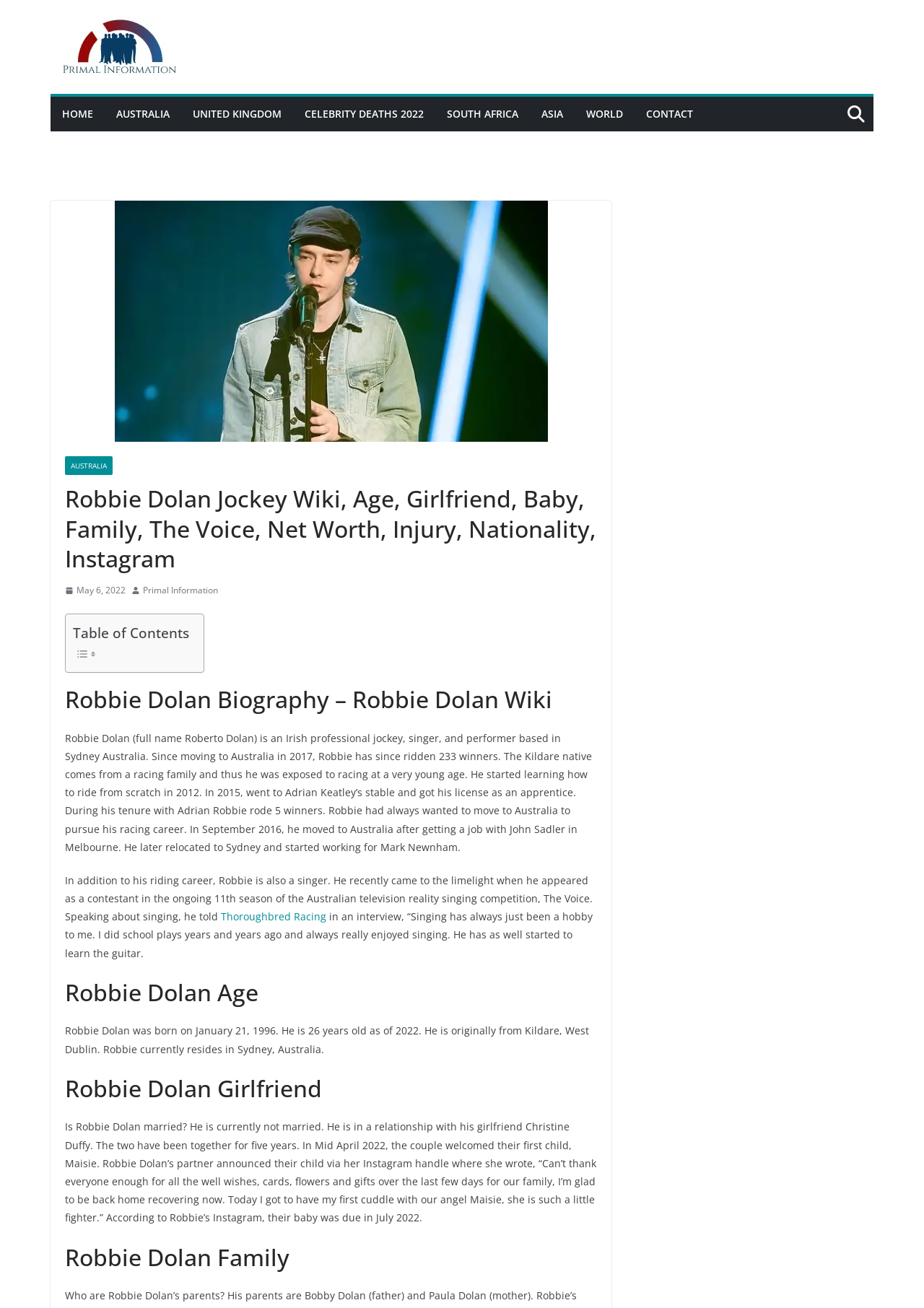Locate the bounding box coordinates of the clickable region to complete the following instruction: "Check the Table of Contents."

[0.079, 0.476, 0.205, 0.491]